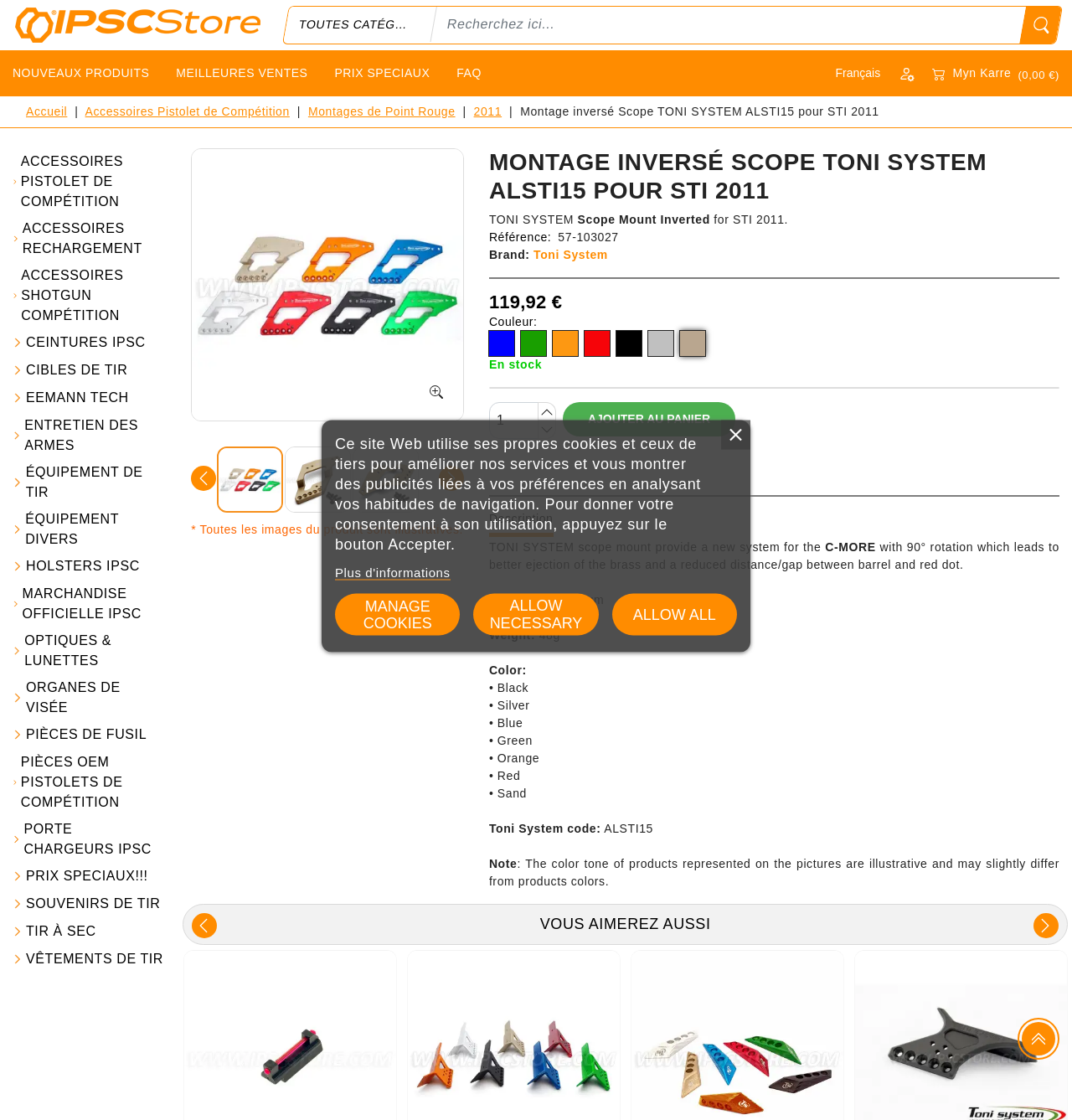Identify the bounding box coordinates of the specific part of the webpage to click to complete this instruction: "View the 'ProAm_VineyardGC_2014.08.04' image".

None